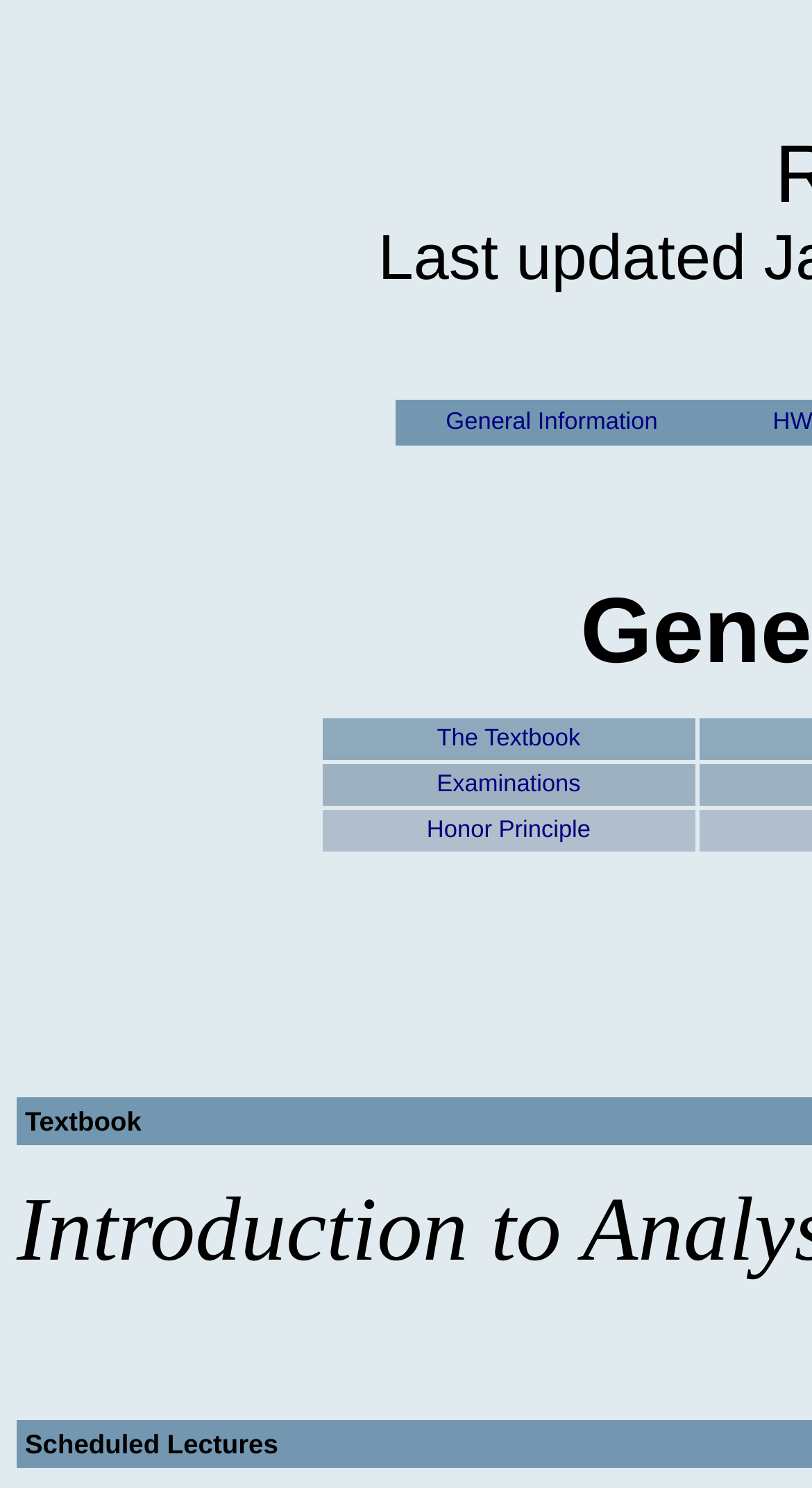Answer this question using a single word or a brief phrase:
How many column headers are there?

3